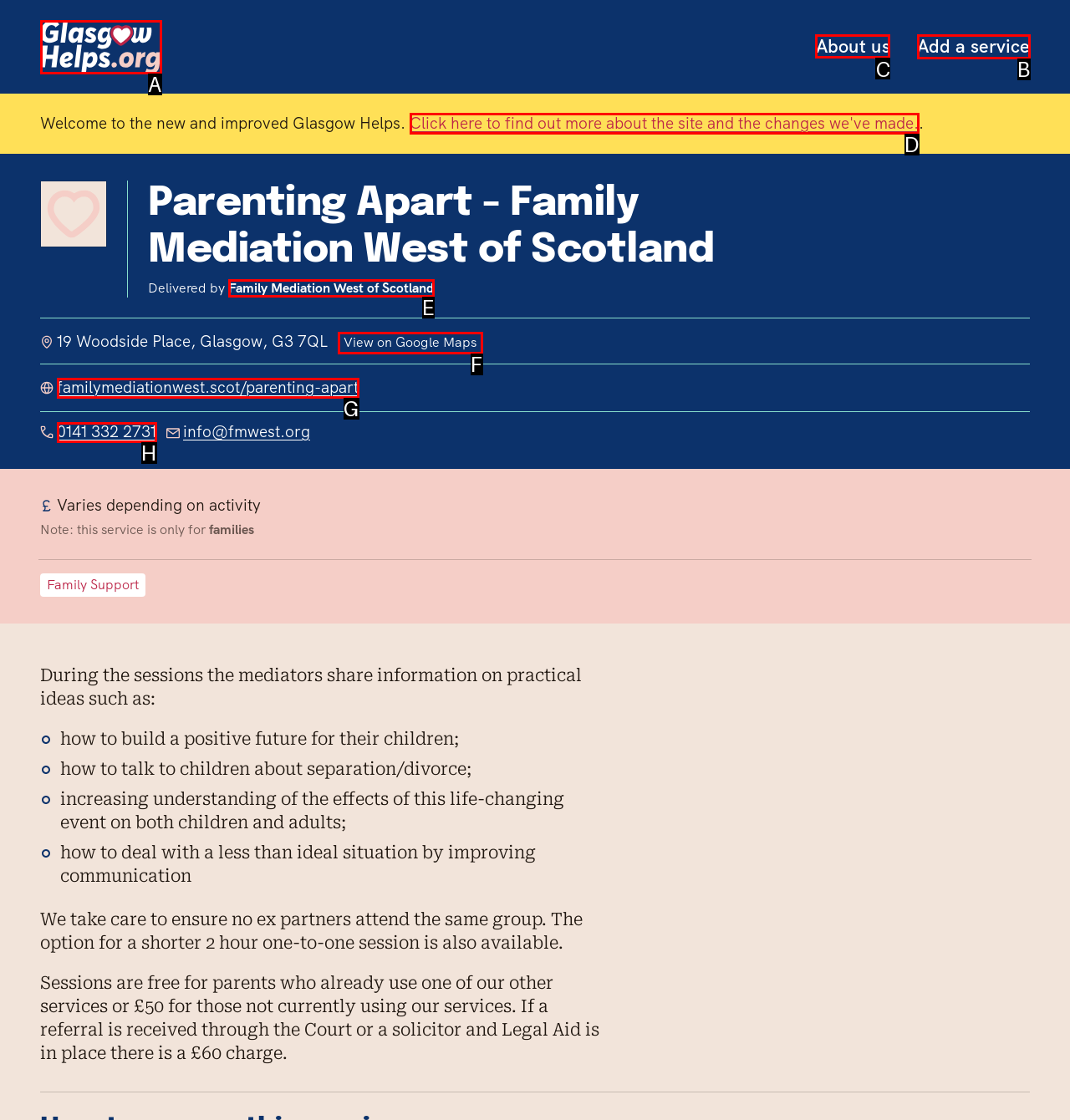Select the HTML element that needs to be clicked to perform the task: Click on the 'About us' link. Reply with the letter of the chosen option.

C